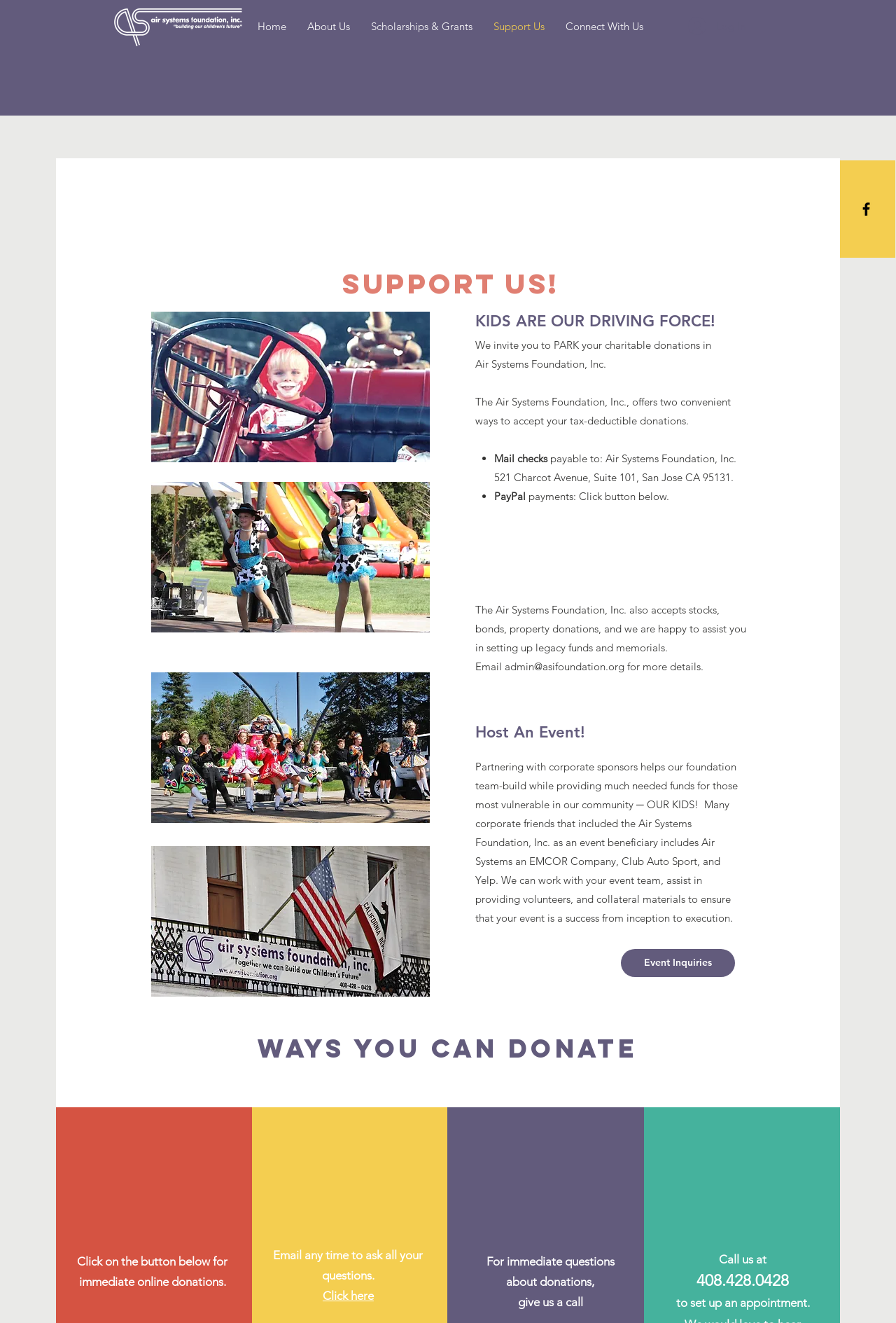Predict the bounding box of the UI element that fits this description: "aria-label="Black Facebook Icon"".

[0.957, 0.151, 0.977, 0.165]